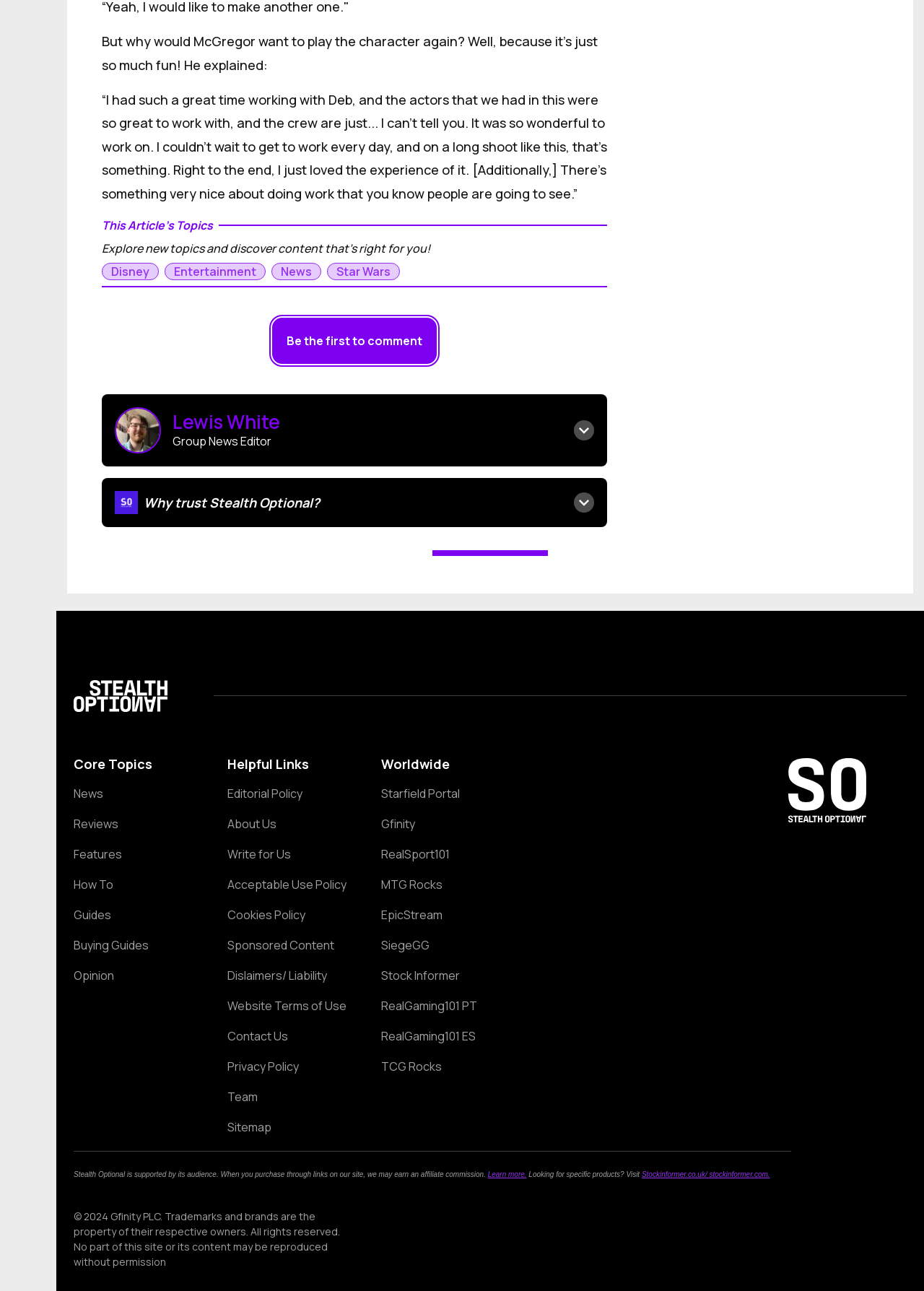Please determine the bounding box coordinates of the section I need to click to accomplish this instruction: "Read more about the author 'Lewis White'".

[0.366, 0.392, 0.404, 0.419]